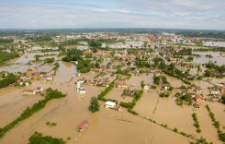Elaborate on the contents of the image in a comprehensive manner.

The image captures a dramatic aerial view of a landscape severely affected by flooding. Swathes of land are submerged under brownish floodwaters, with the outlines of houses barely visible above the surface. Lush greenery and agricultural fields are also partially inundated, highlighting the extensive impact of the floods on both urban and rural areas. In the background, the horizon is dotted with the structures of a city, suggesting a stark contrast between the built environment and the overwhelming natural disaster. This scene serves as a poignant reminder of the vulnerability of communities to such environmental crises. The image is associated with a report titled "Report – Flood Losses in Europe to Increase Fivefold by 2050," indicating concern over future flooding events and their implications on societal and economic structures.